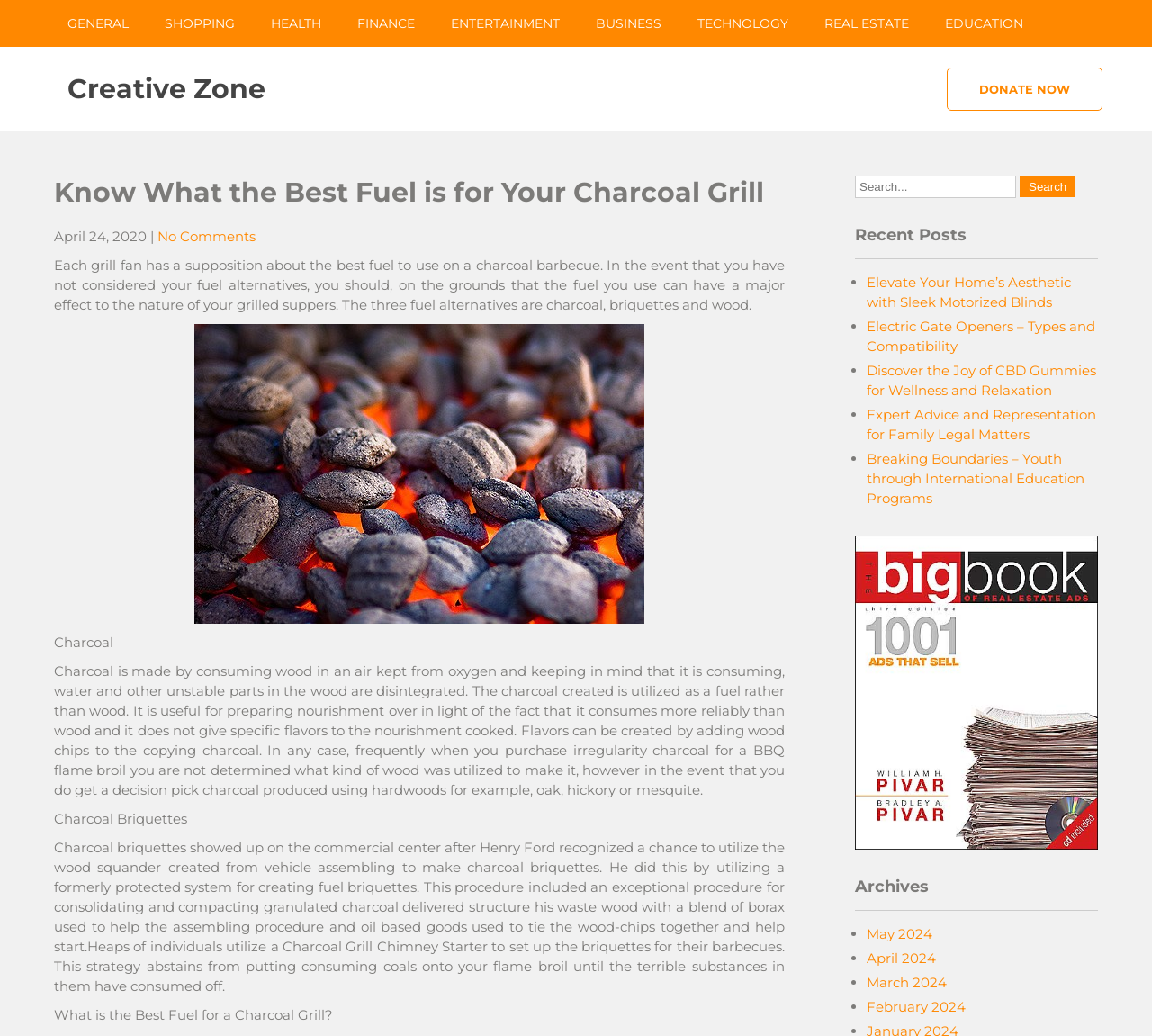What is the date of the article about charcoal grills?
With the help of the image, please provide a detailed response to the question.

The date of the article is mentioned at the top of the webpage, below the main heading. It indicates when the article was published.